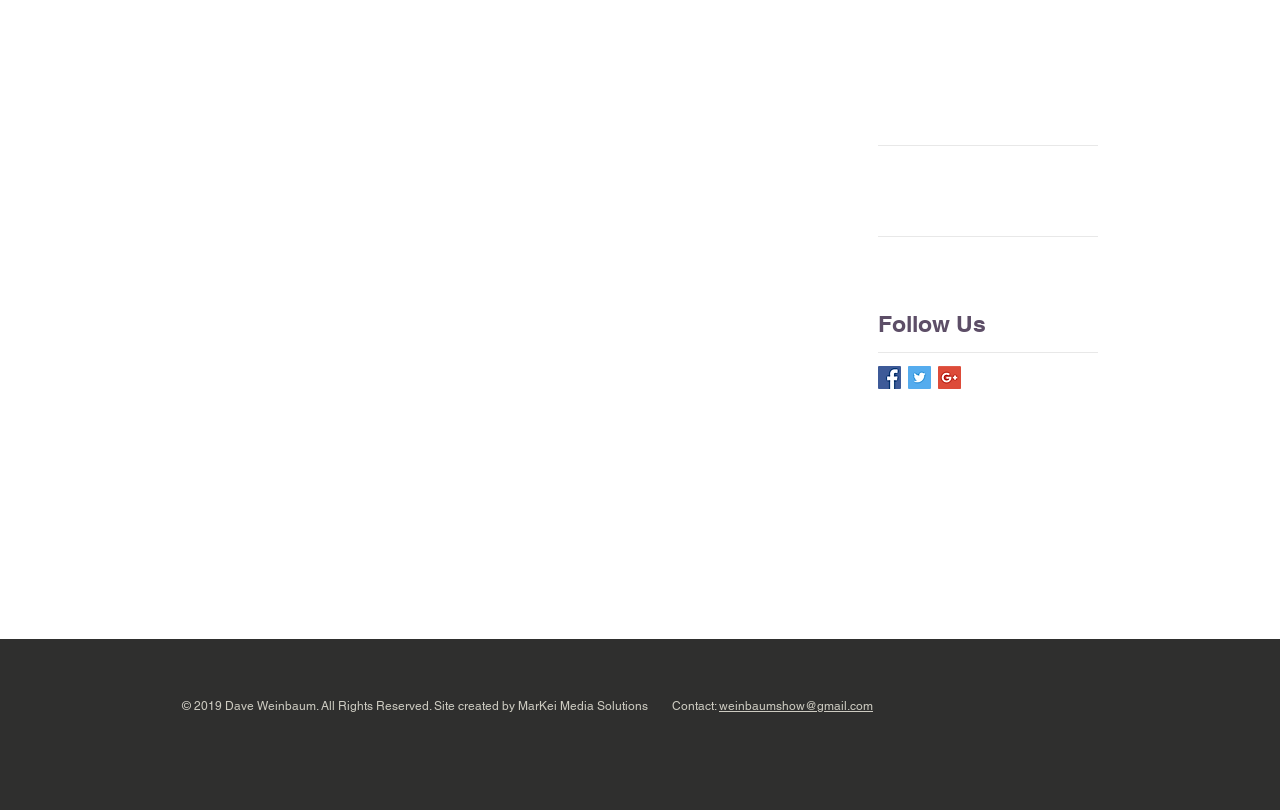What is the purpose of the 'Follow Us' section?
Using the details shown in the screenshot, provide a comprehensive answer to the question.

The 'Follow Us' section on the webpage provides links to the website owner's social media profiles, allowing visitors to connect with them on various platforms.